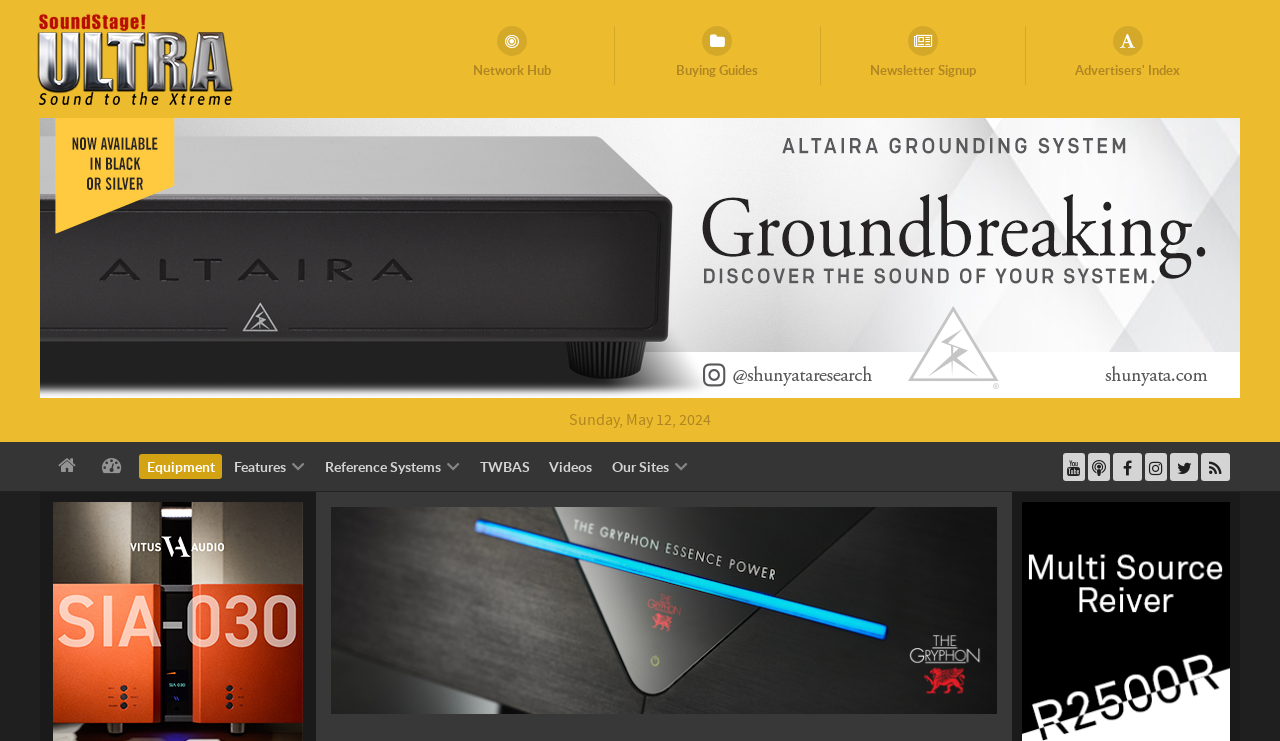Determine the bounding box for the described UI element: "Videos".

[0.423, 0.613, 0.469, 0.646]